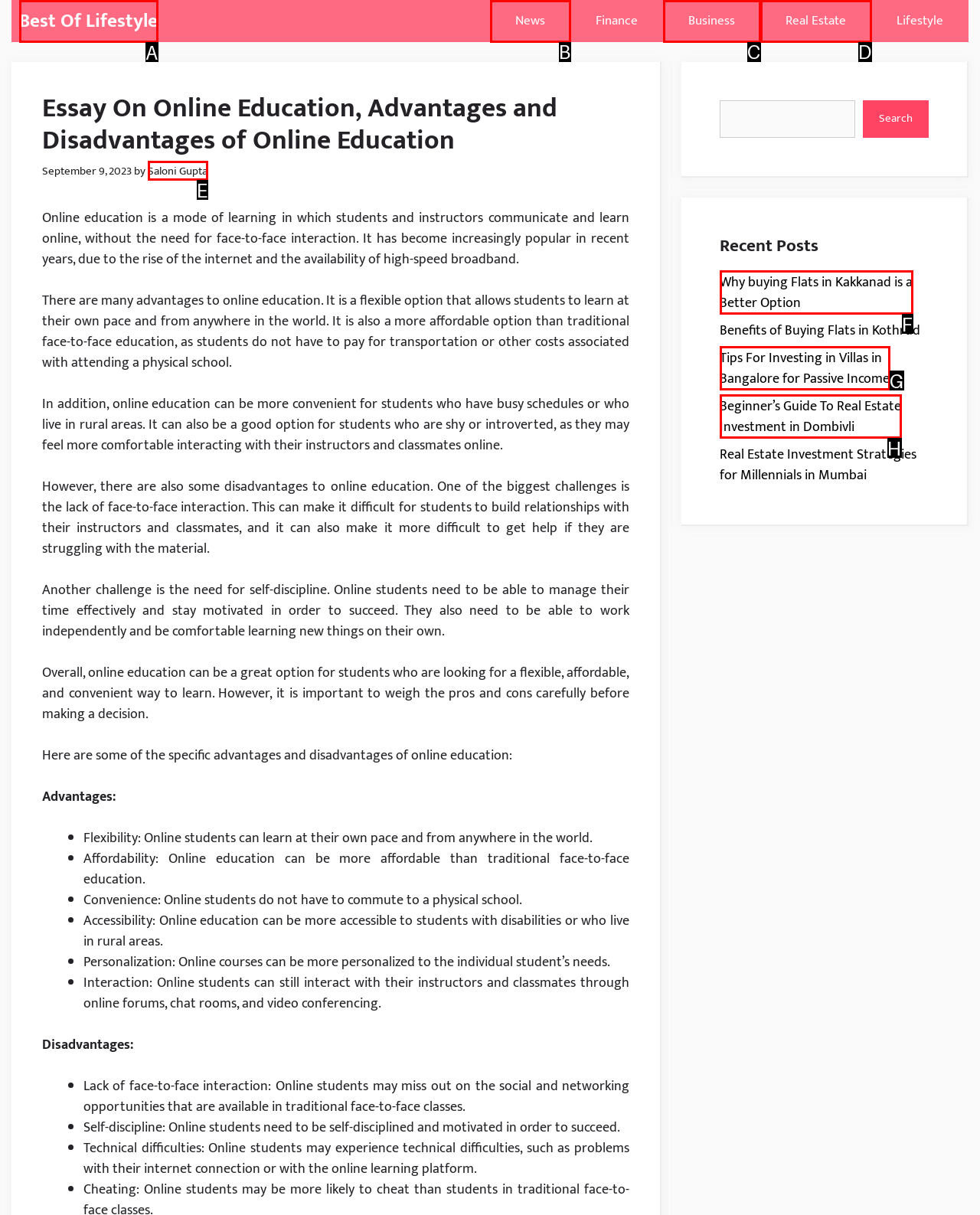Indicate which HTML element you need to click to complete the task: Click on the 'Best Of Lifestyle' link. Provide the letter of the selected option directly.

A